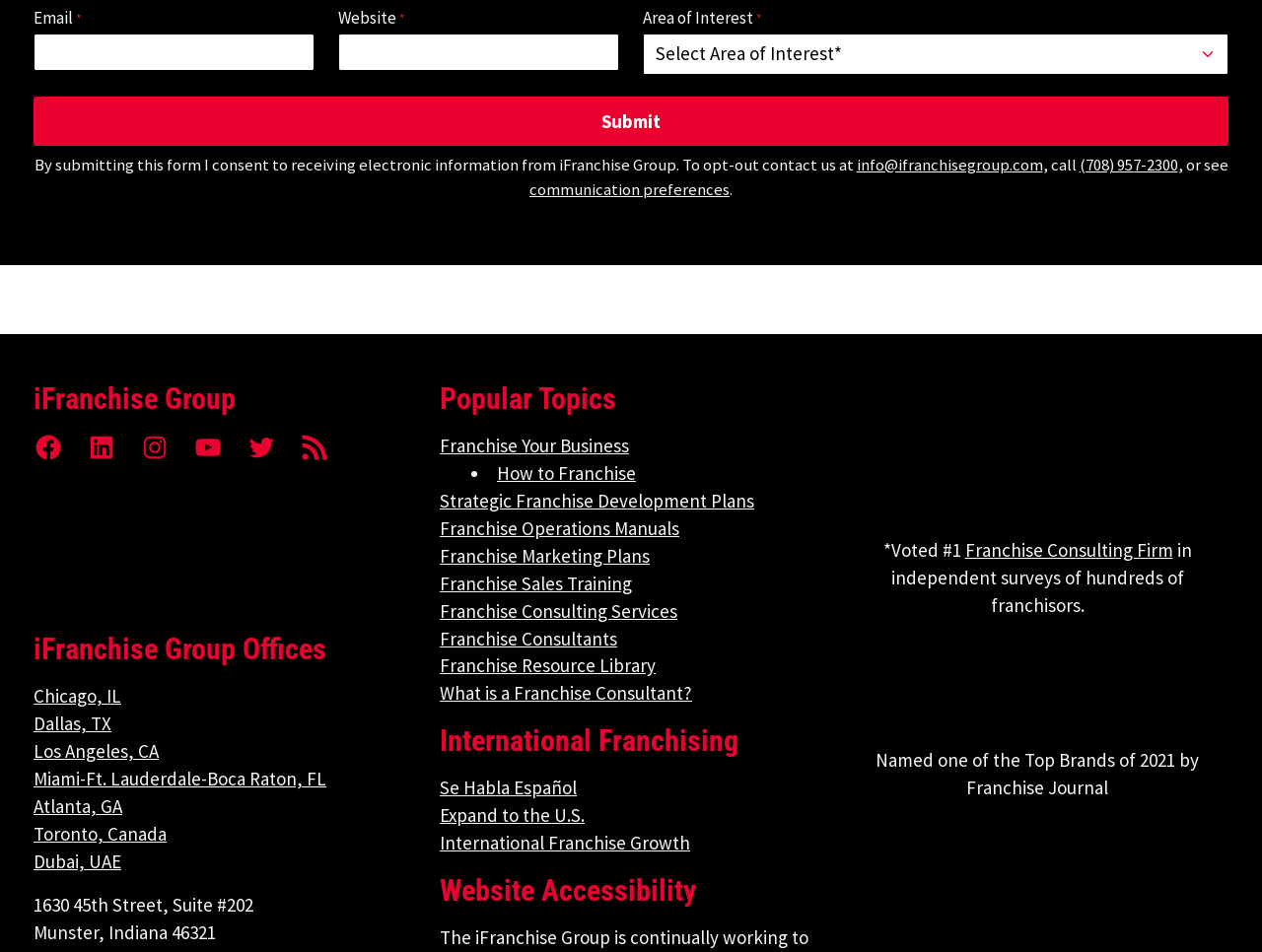Determine the bounding box coordinates of the section to be clicked to follow the instruction: "View the team". The coordinates should be given as four float numbers between 0 and 1, formatted as [left, top, right, bottom].

None